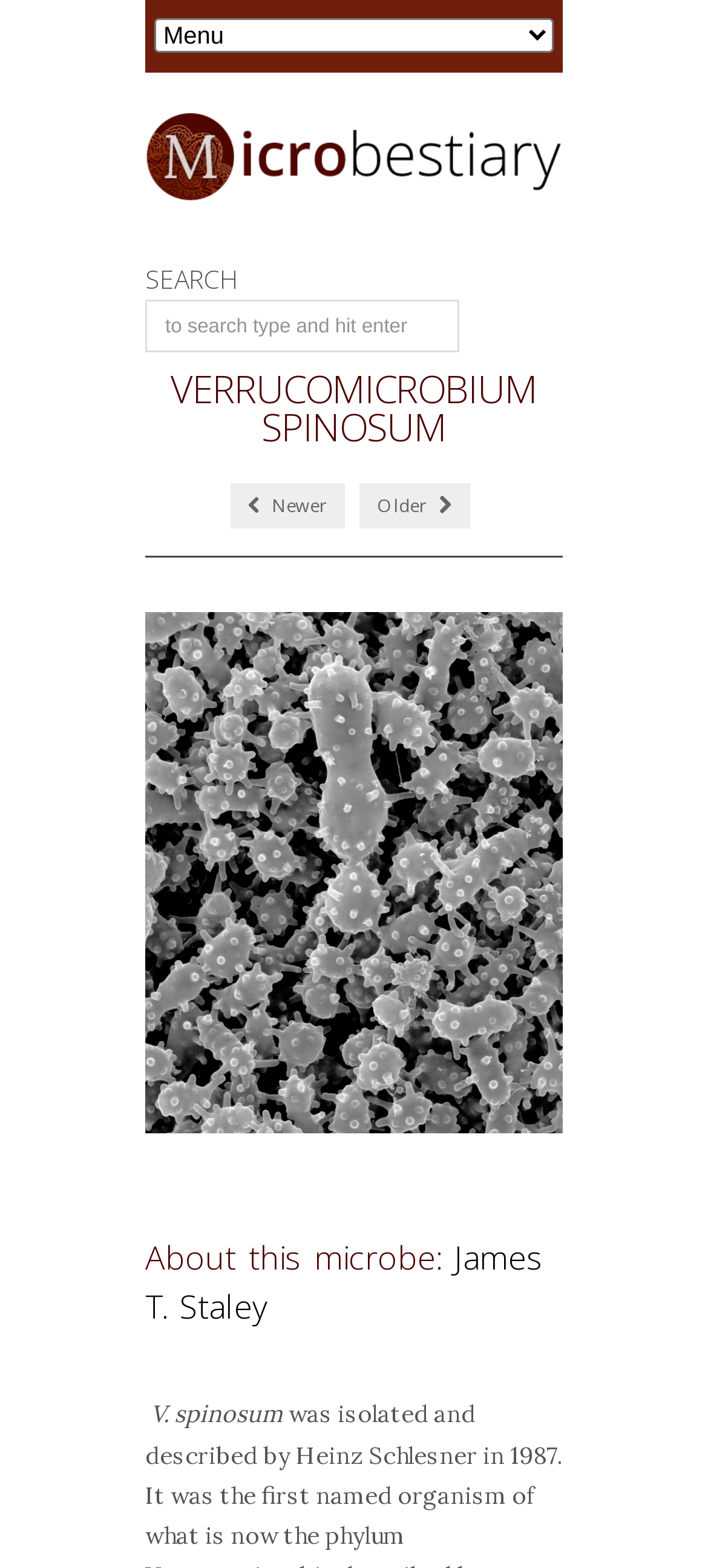Locate the bounding box coordinates of the UI element described by: "alt="Verruco spinosum"". The bounding box coordinates should consist of four float numbers between 0 and 1, i.e., [left, top, right, bottom].

[0.205, 0.391, 0.795, 0.723]